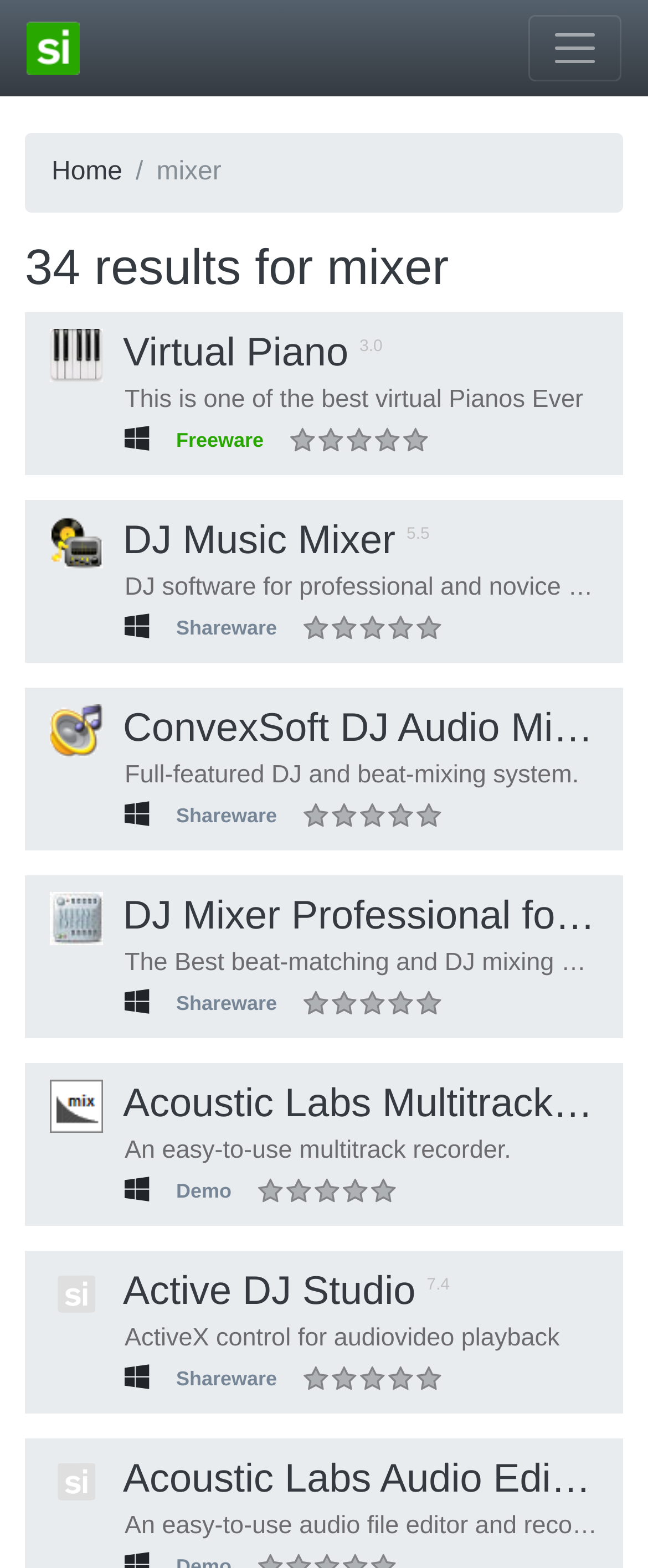Determine the bounding box coordinates of the element that should be clicked to execute the following command: "Click the toggle navigation button".

[0.815, 0.01, 0.959, 0.052]